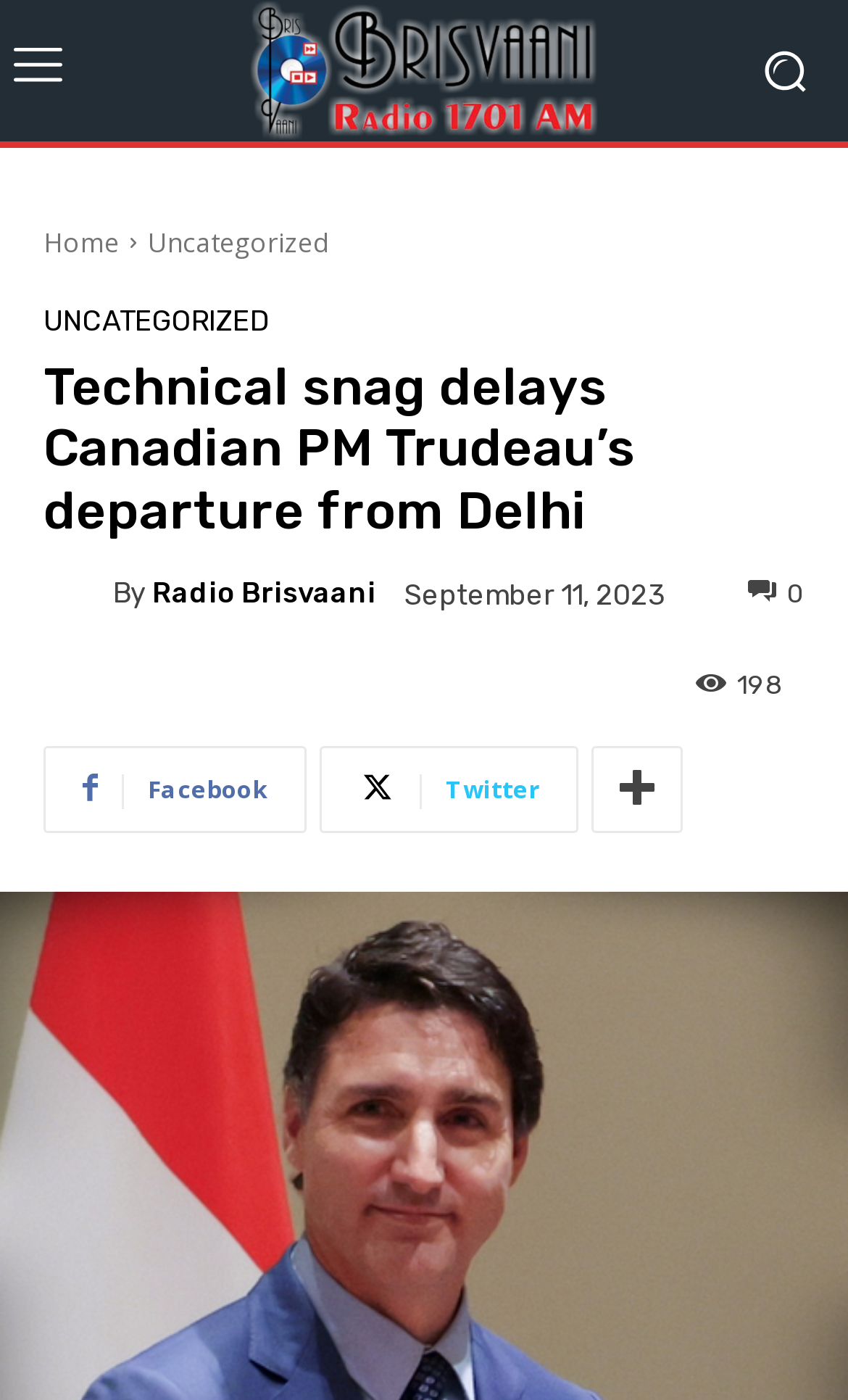How many social media links are present?
Provide an in-depth and detailed explanation in response to the question.

I counted the number of social media links by looking at the bottom of the webpage, where I found three links with icons for Facebook, Twitter, and another unknown social media platform.